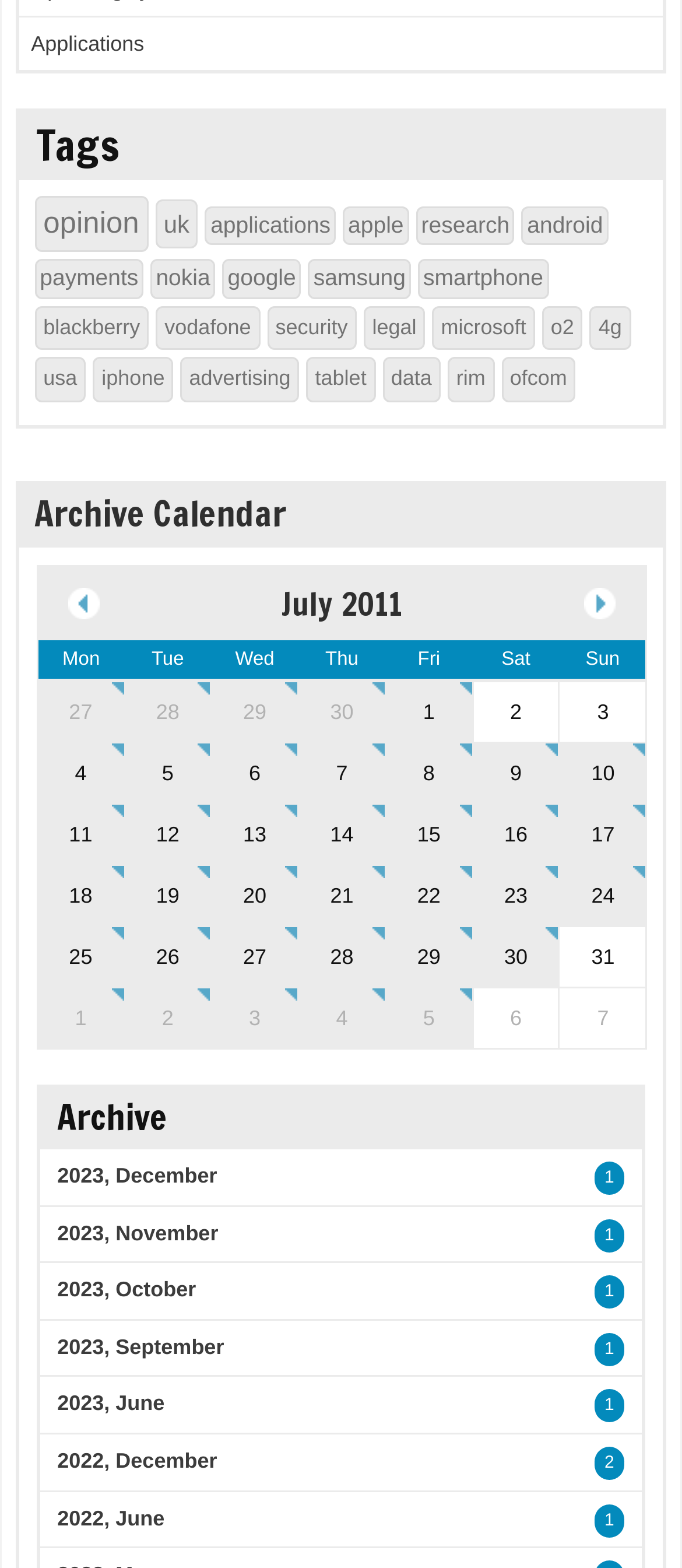Using a single word or phrase, answer the following question: 
What is the purpose of the table in the 'Archive Calendar' section?

To display calendar dates